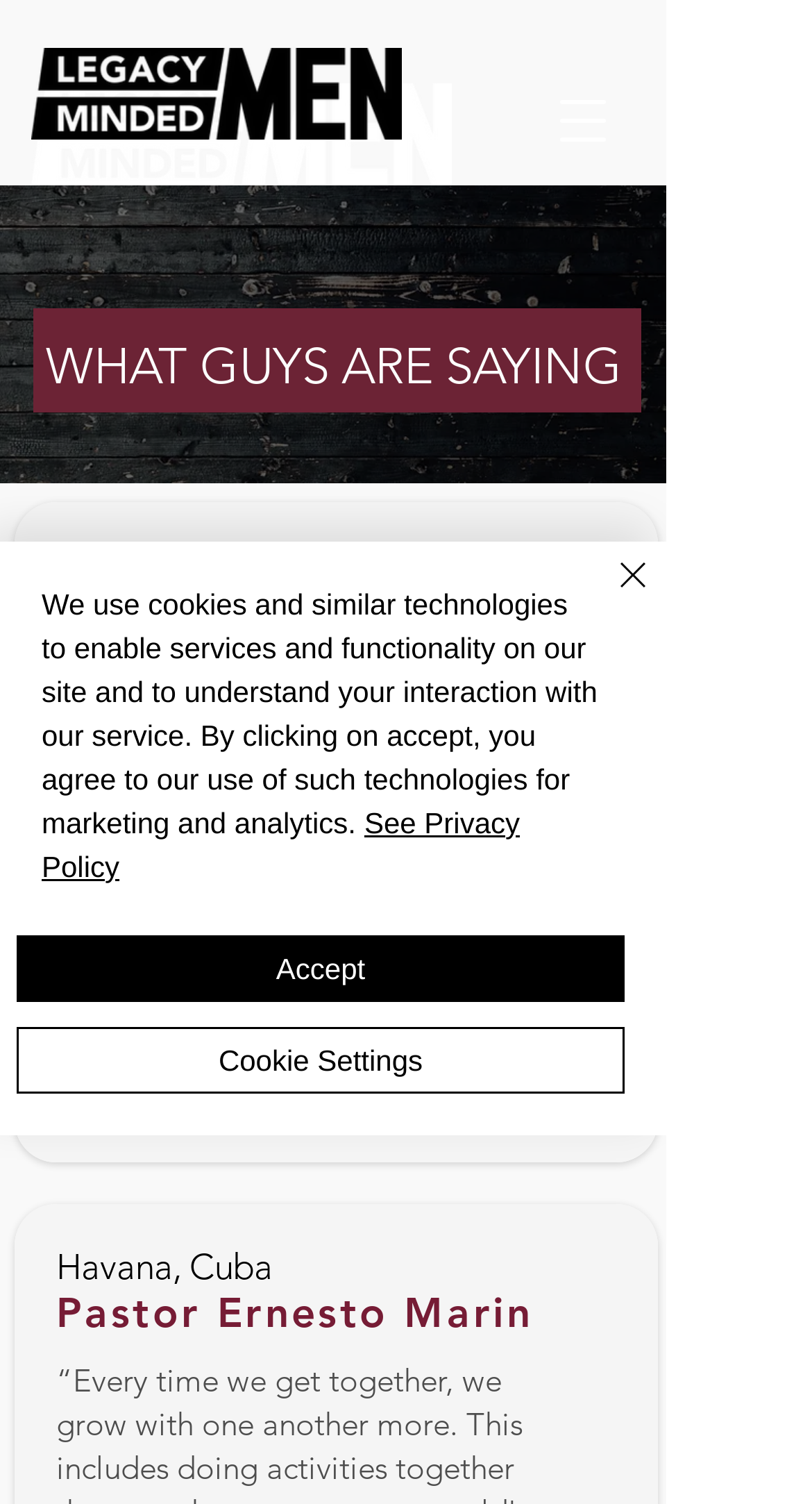Locate the bounding box coordinates of the UI element described by: "Cookie Settings". The bounding box coordinates should consist of four float numbers between 0 and 1, i.e., [left, top, right, bottom].

[0.021, 0.683, 0.769, 0.727]